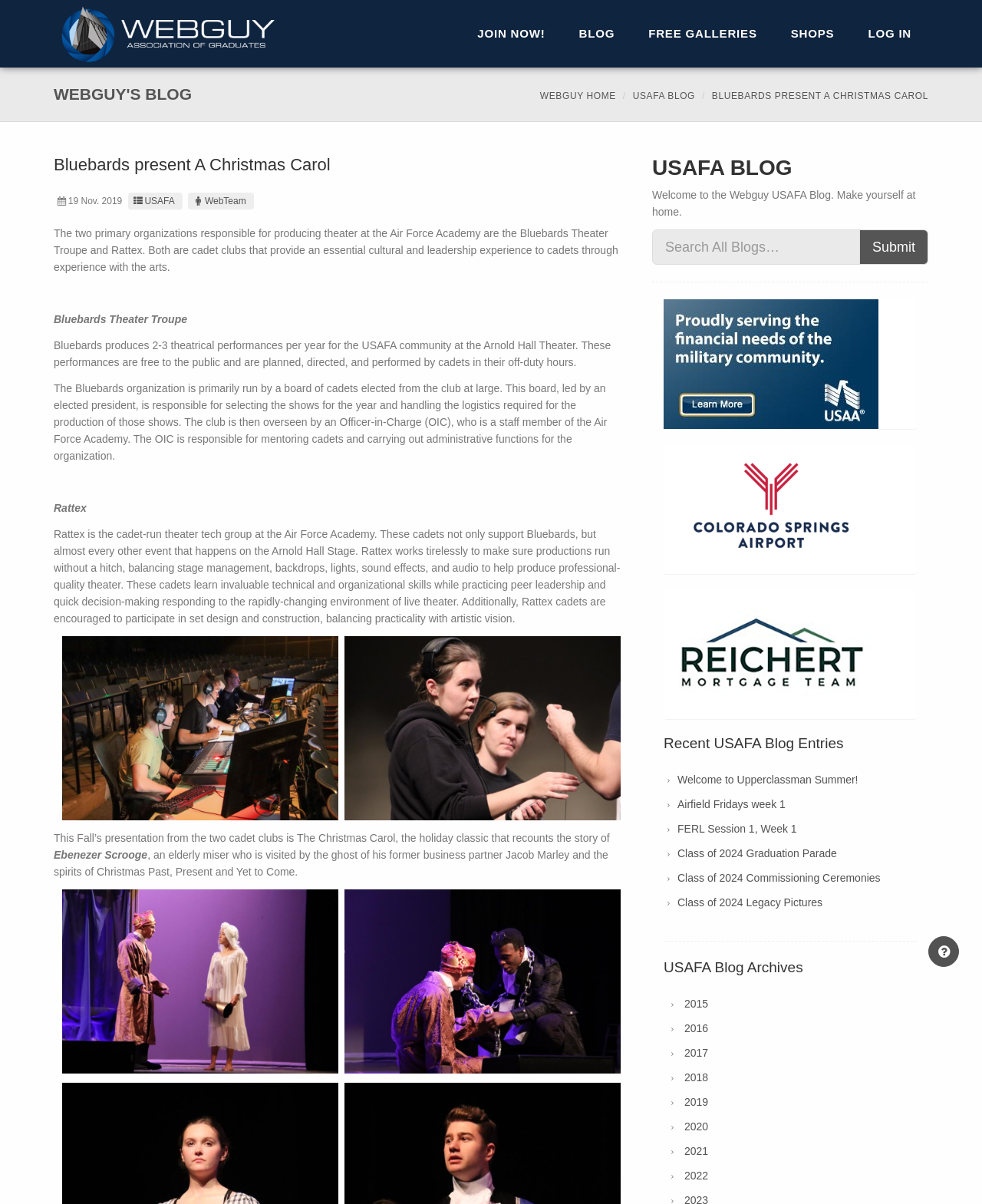What is the name of the hall where performances are held?
Refer to the image and provide a detailed answer to the question.

The question asks for the name of the hall where performances are held, which can be found in the text 'Bluebards produces 2-3 theatrical performances per year for the USAFA community at the Arnold Hall Theater.' The answer is 'Arnold Hall'.